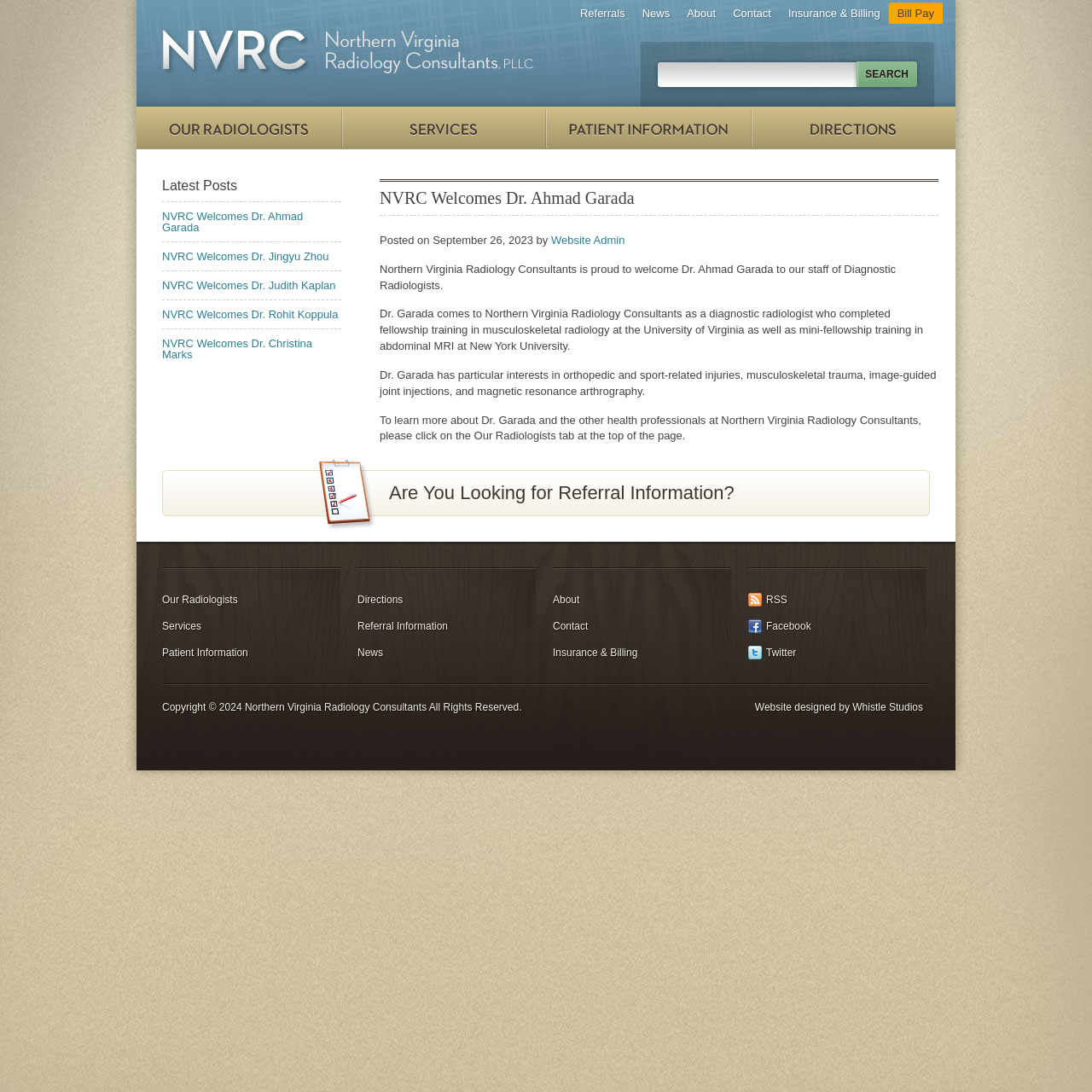Locate the bounding box coordinates of the element that needs to be clicked to carry out the instruction: "Learn more about Dr. Ahmad Garada". The coordinates should be given as four float numbers ranging from 0 to 1, i.e., [left, top, right, bottom].

[0.348, 0.24, 0.82, 0.267]